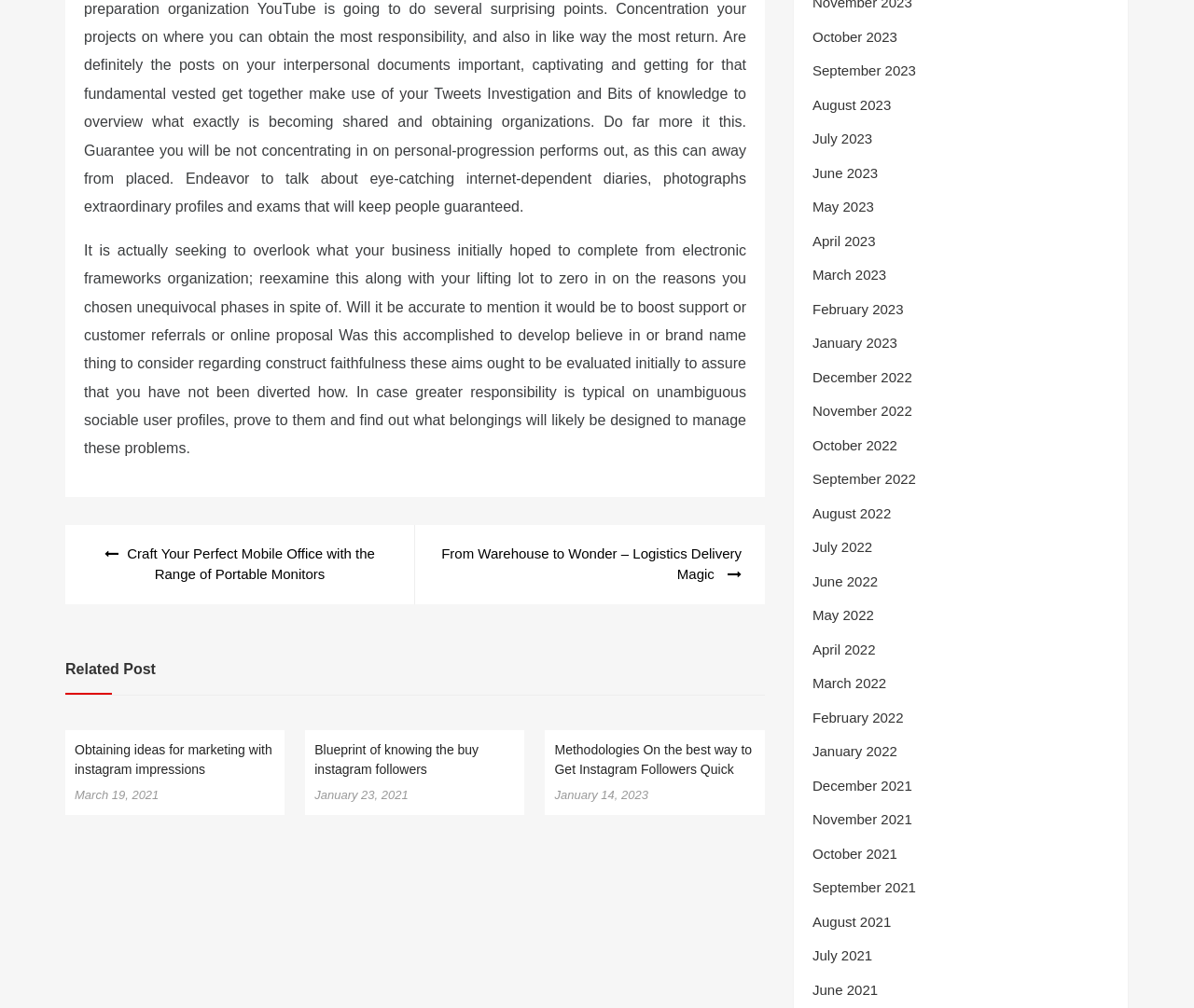Can you show the bounding box coordinates of the region to click on to complete the task described in the instruction: "Browse posts from October 2023"?

[0.68, 0.029, 0.751, 0.044]